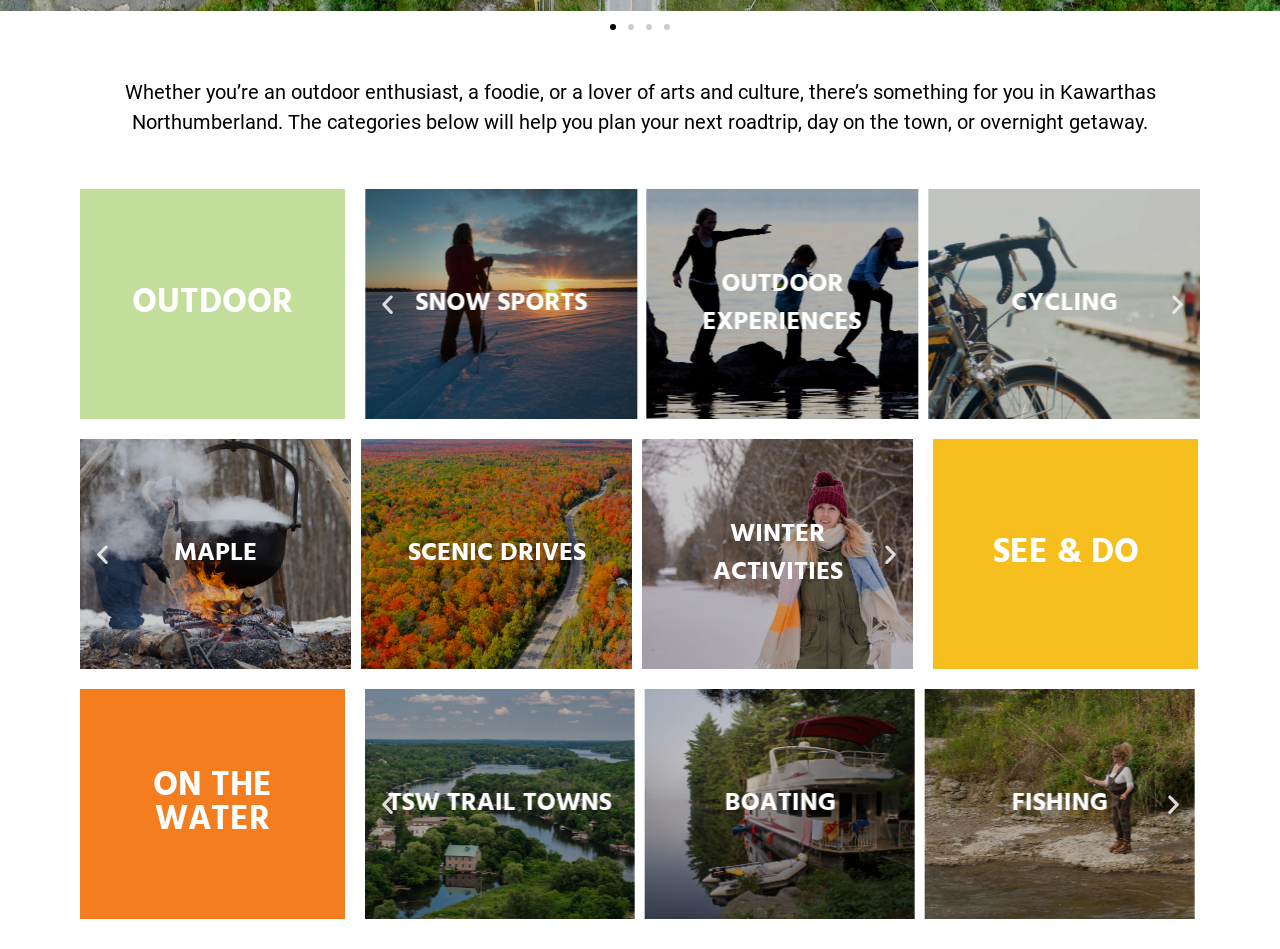Please find the bounding box coordinates in the format (top-left x, top-left y, bottom-right x, bottom-right y) for the given element description. Ensure the coordinates are floating point numbers between 0 and 1. Description: Trent-Severn Waterway

[0.723, 0.726, 0.934, 0.968]